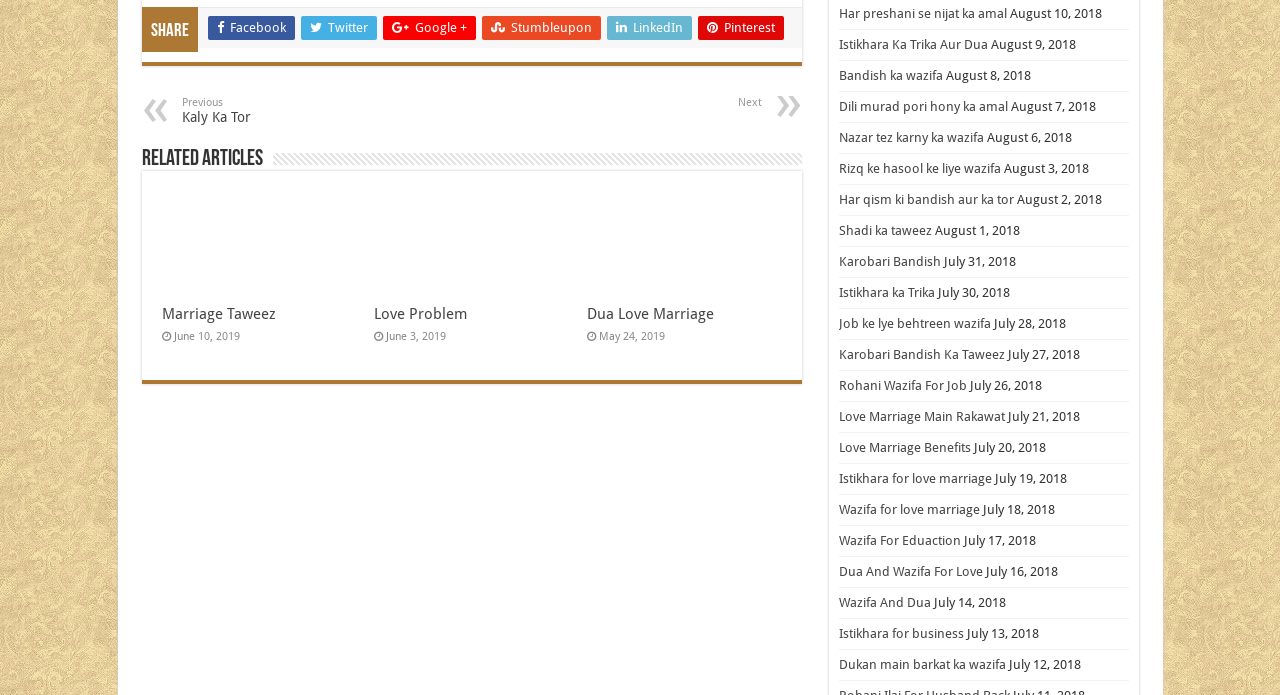How many related articles are listed on the webpage?
Can you give a detailed and elaborate answer to the question?

There are multiple related articles listed on the webpage, each with a heading, image, and link, and they are arranged in a vertical list with dates ranging from June 10, 2019, to July 12, 2018.